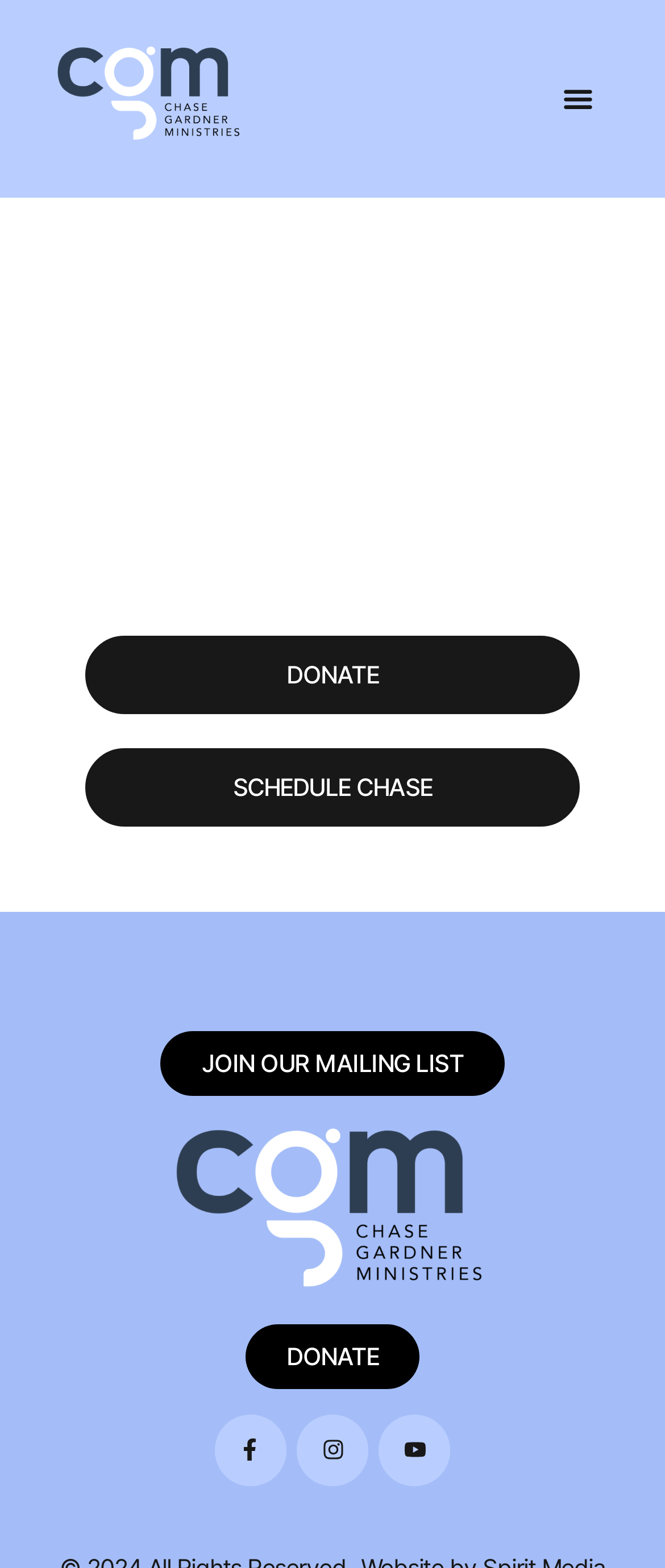Can you specify the bounding box coordinates for the region that should be clicked to fulfill this instruction: "Read the comment posted on June 8, 2005".

None